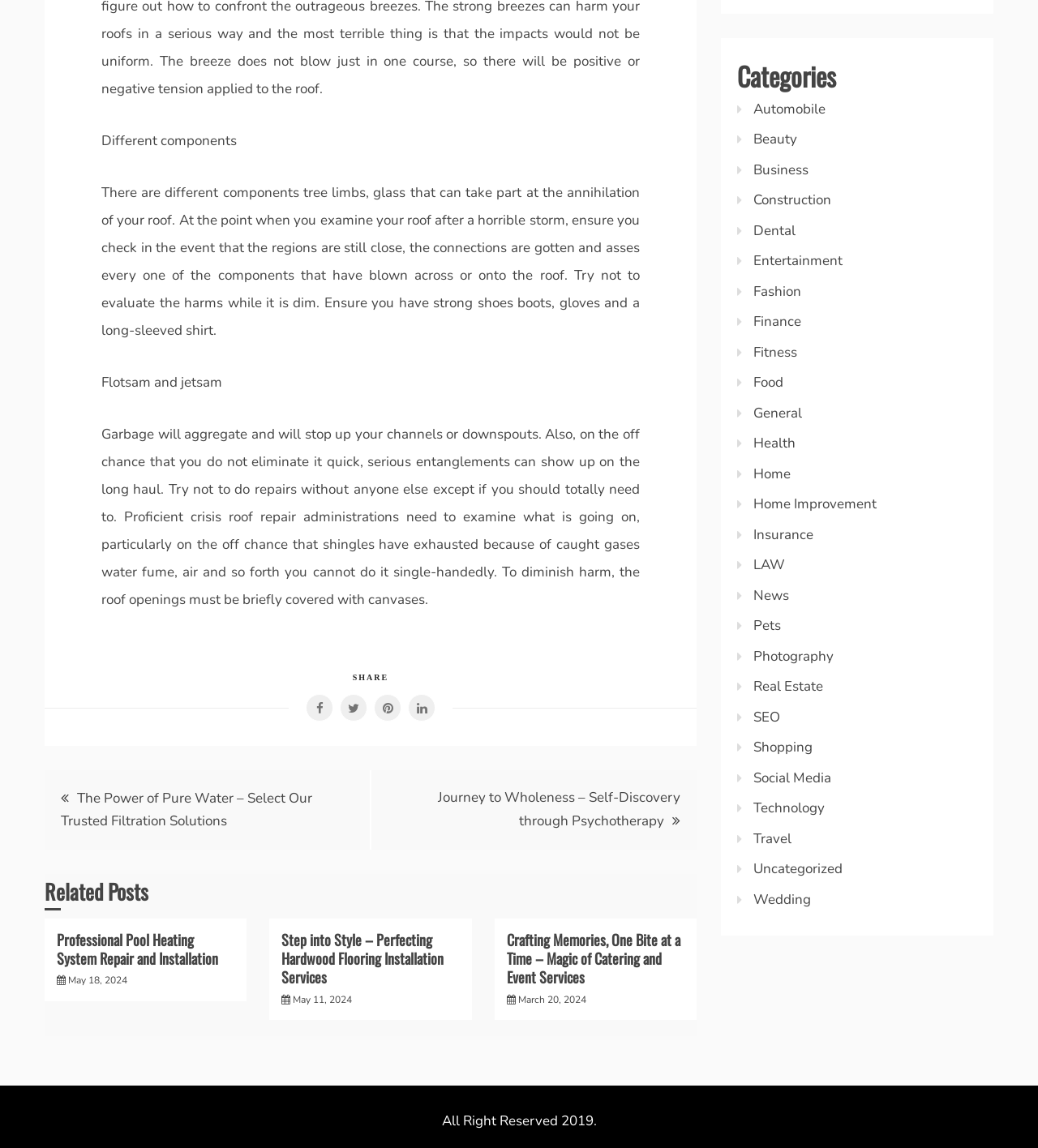Can you specify the bounding box coordinates of the area that needs to be clicked to fulfill the following instruction: "Check the date of the post"?

[0.499, 0.865, 0.565, 0.876]